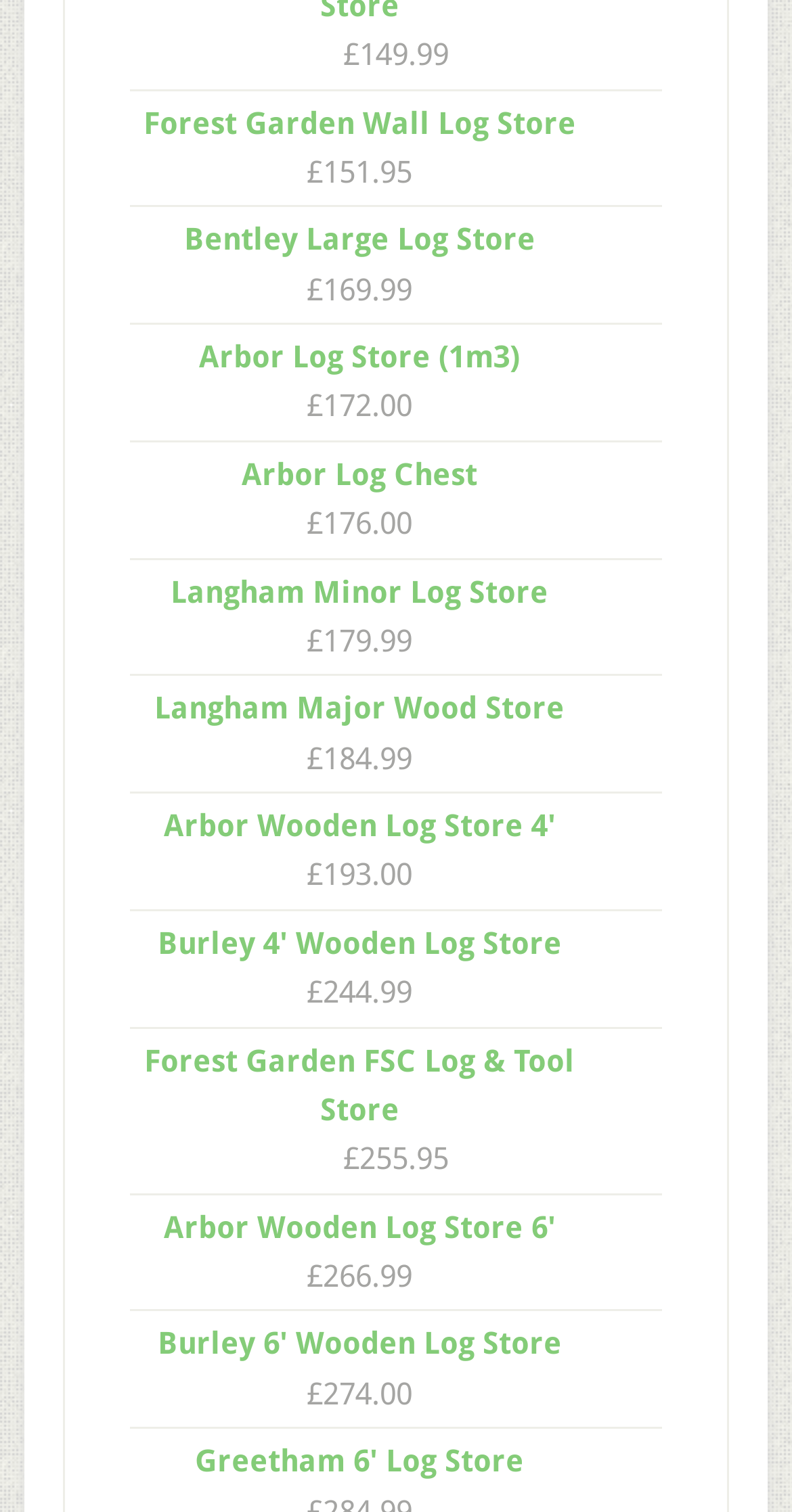How many log stores have a price below £180?
Please give a detailed and thorough answer to the question, covering all relevant points.

I counted the number of log stores with prices below £180 by looking at the StaticText elements with the prices, and found 5 of them.